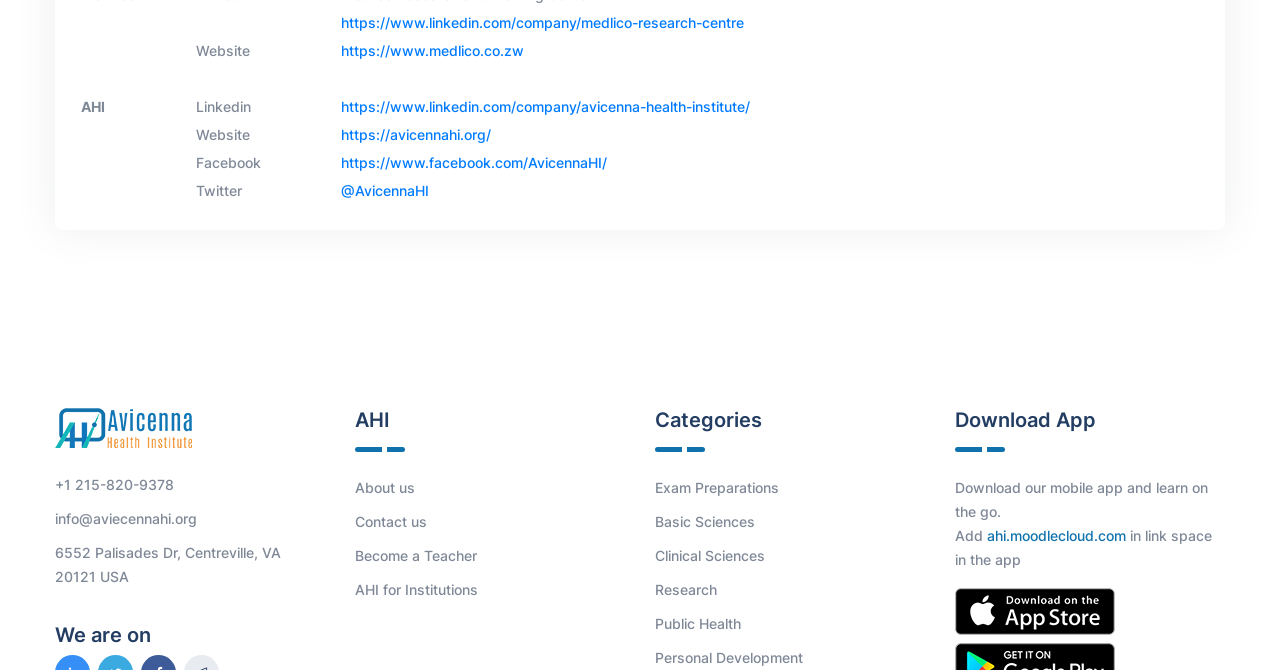What is the address of Avicenna Health Institute?
Examine the image and give a concise answer in one word or a short phrase.

6552 Palisades Dr, Centreville, VA 20121 USA